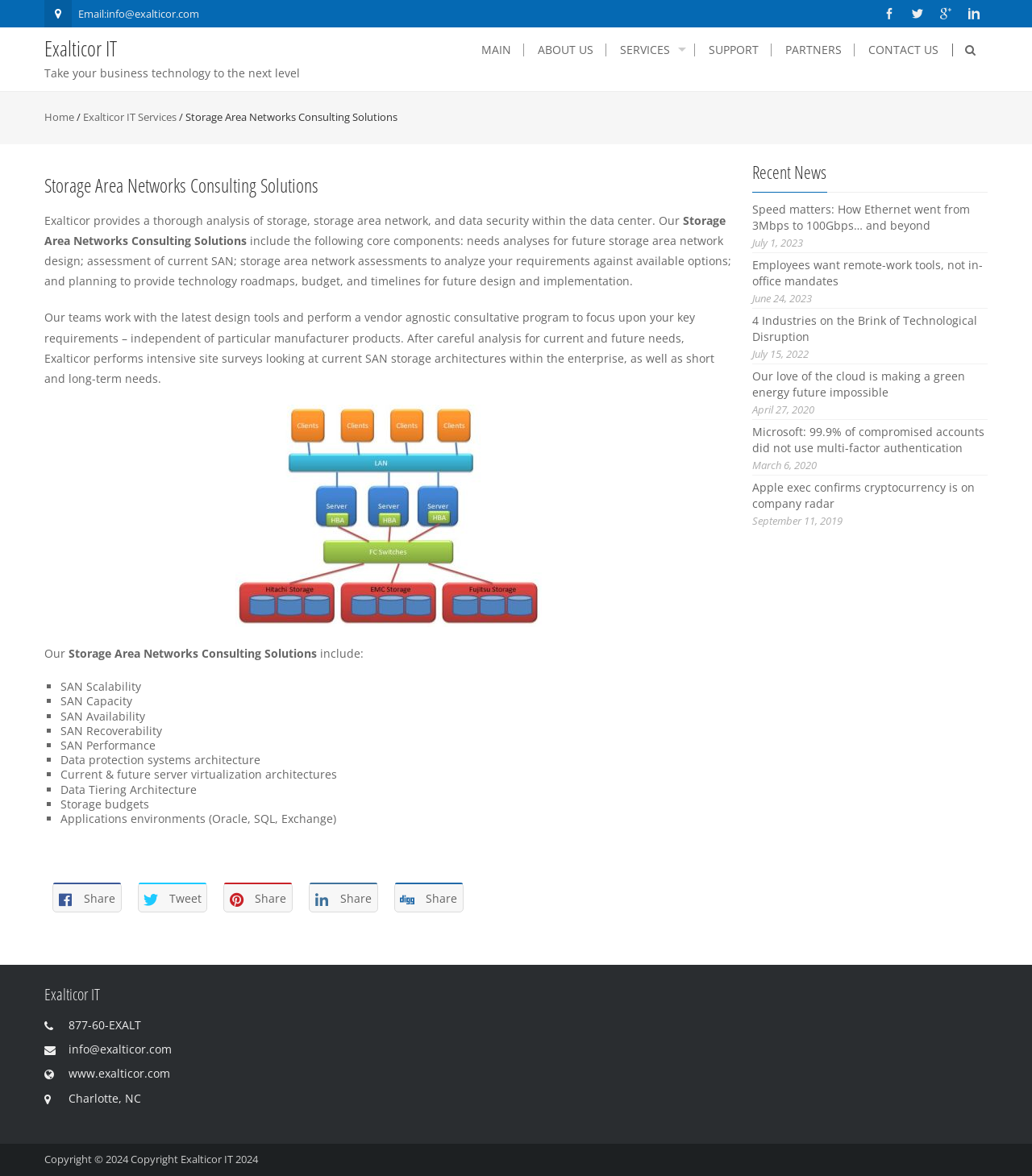What is the company's email address? Based on the screenshot, please respond with a single word or phrase.

info@exalticor.com